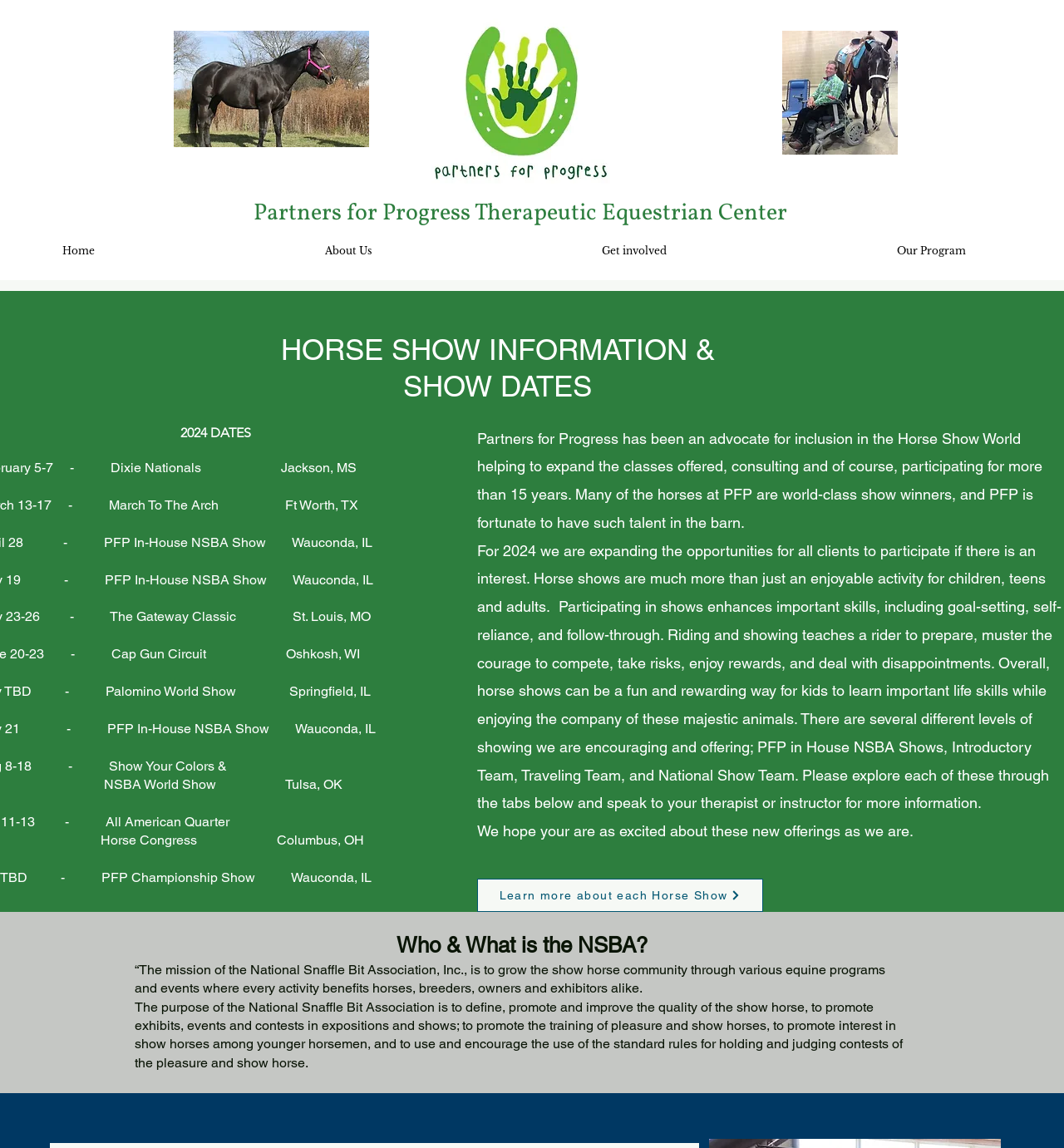What types of horse show teams are offered?
Deliver a detailed and extensive answer to the question.

The webpage mentions that there are four types of horse show teams offered, including PFP in House NSBA Shows, Introductory Team, Traveling Team, and National Show Team.